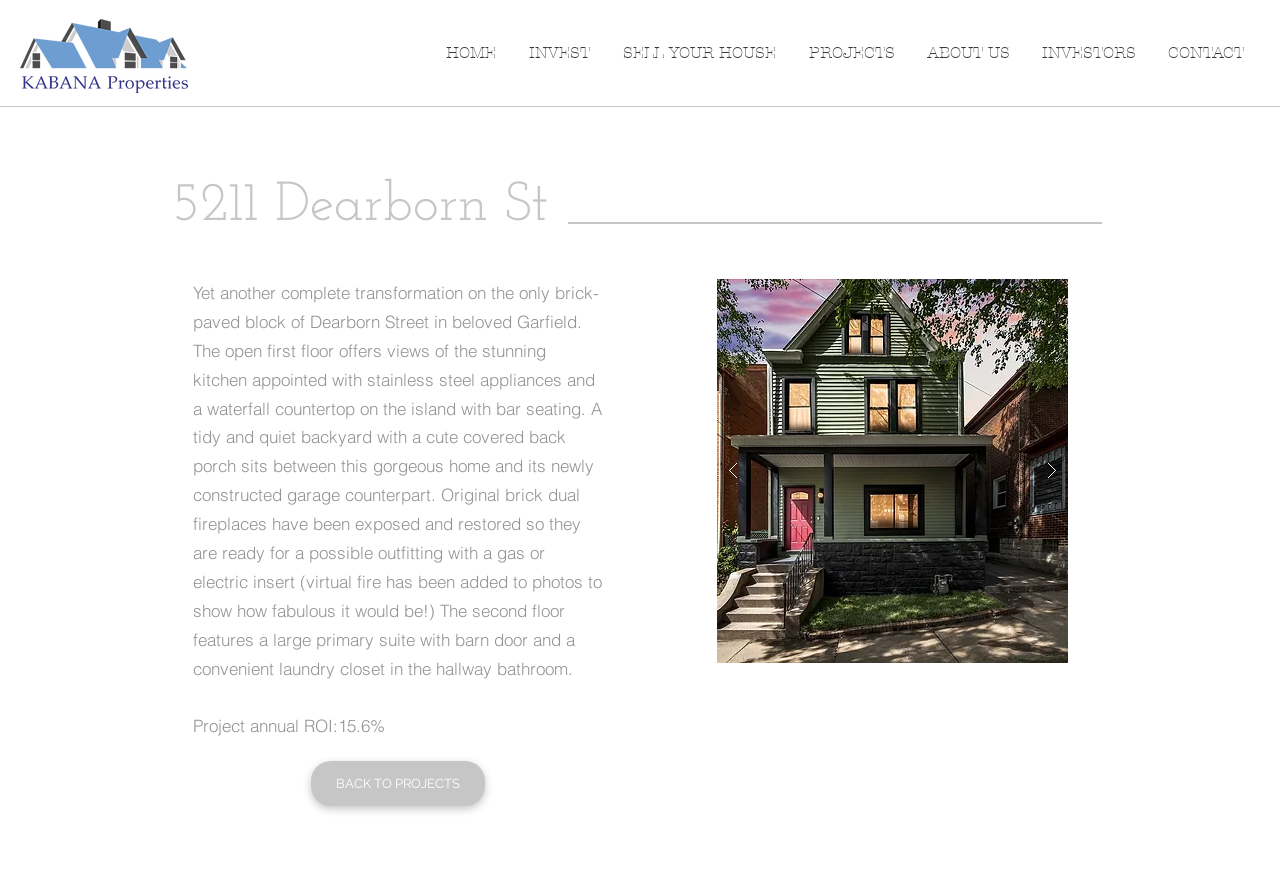Give a one-word or short-phrase answer to the following question: 
What is the address of the property?

5211 Dearborn St